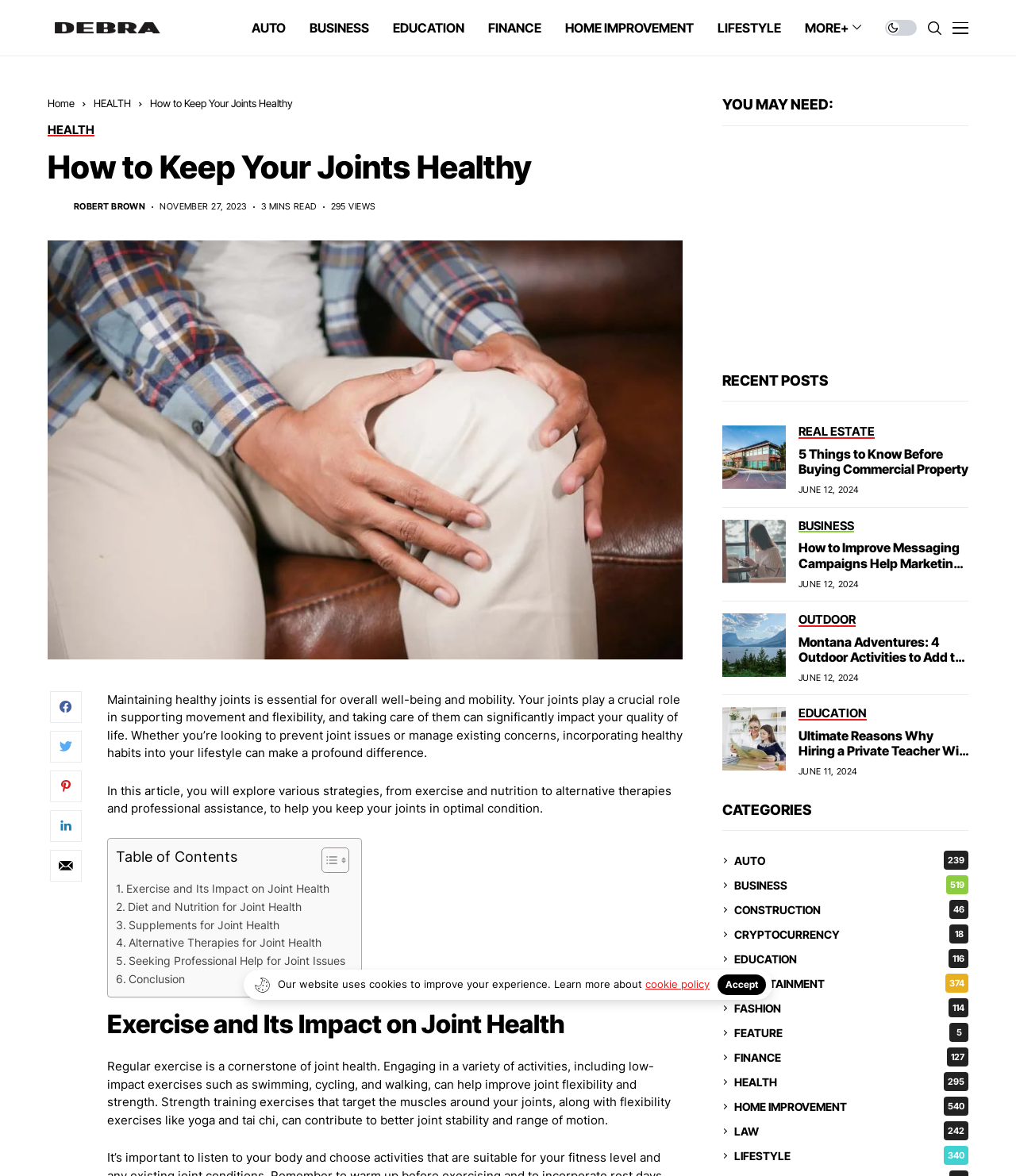Please identify the bounding box coordinates of the clickable element to fulfill the following instruction: "Read the article 'How to Keep Your Joints Healthy'". The coordinates should be four float numbers between 0 and 1, i.e., [left, top, right, bottom].

[0.148, 0.082, 0.288, 0.093]